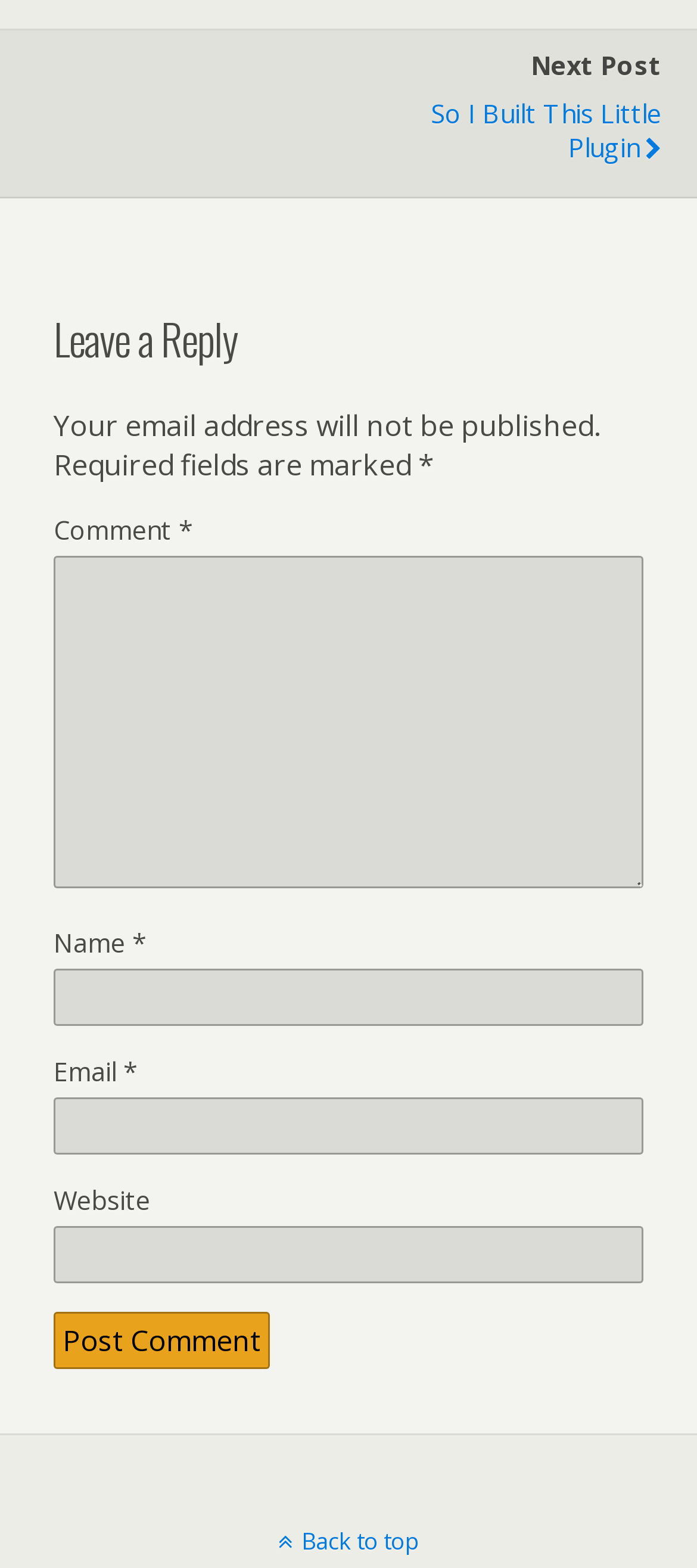Please respond to the question with a concise word or phrase:
What is the text above the 'Comment' field?

Your email address will not be published.